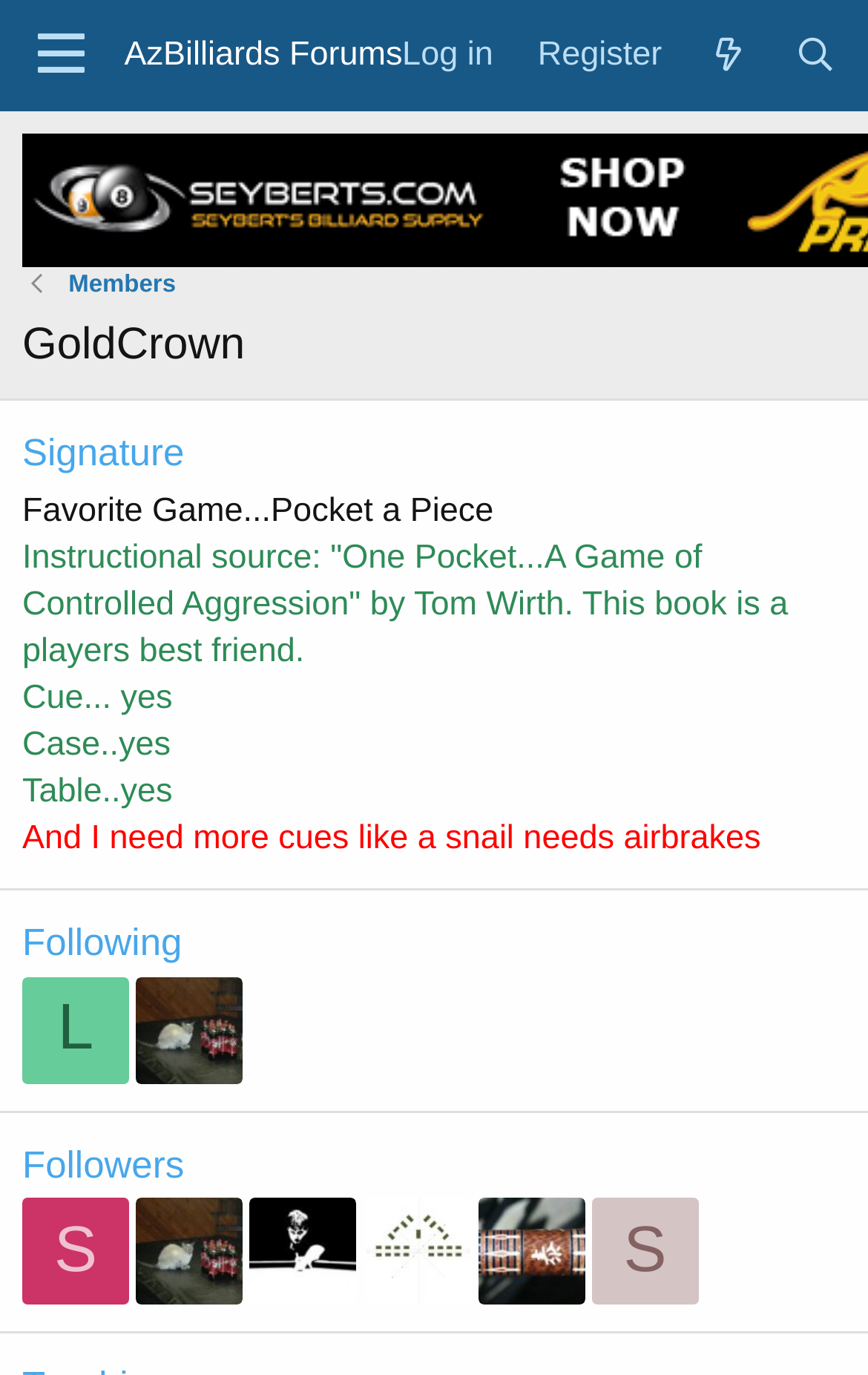Specify the bounding box coordinates of the area to click in order to follow the given instruction: "Search for a topic."

[0.889, 0.009, 0.99, 0.071]